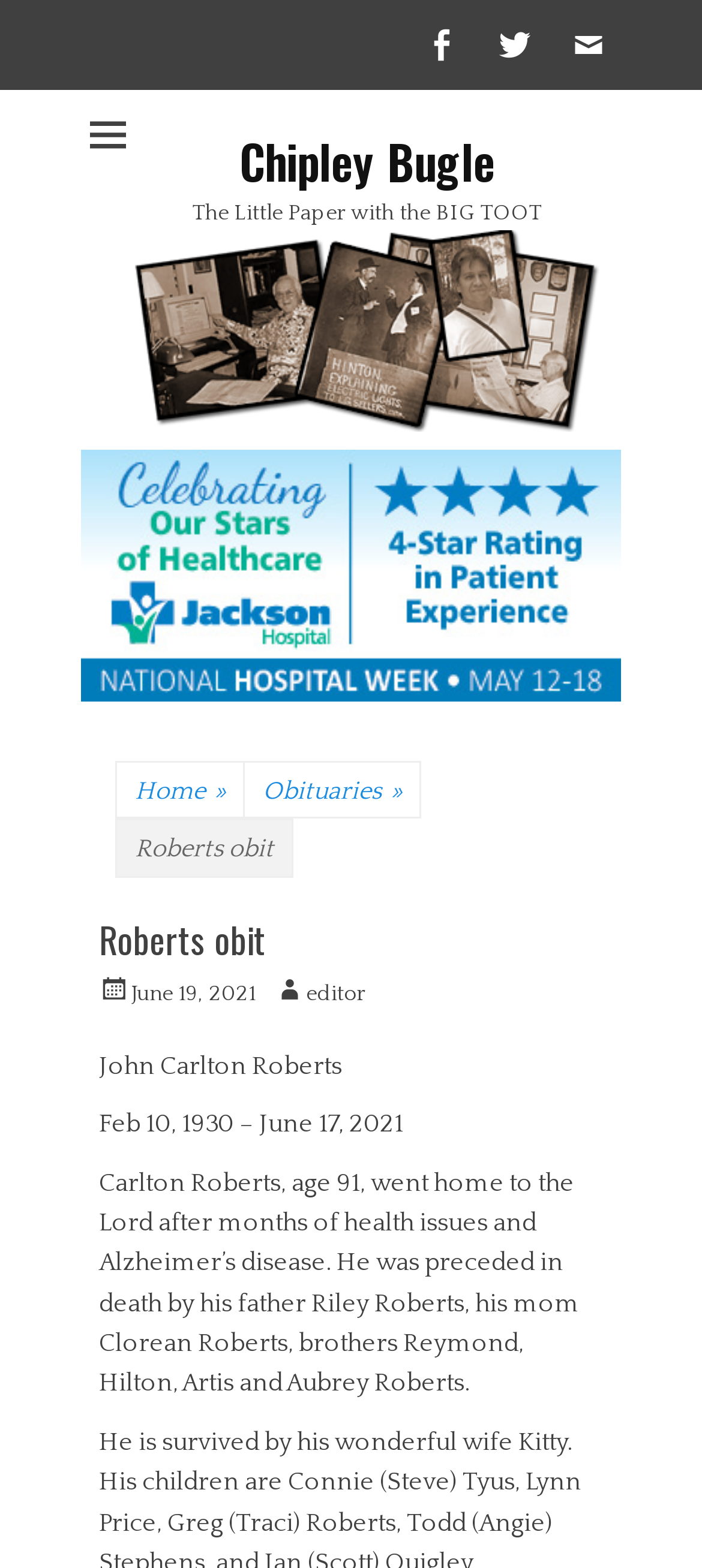Given the element description "Menu" in the screenshot, predict the bounding box coordinates of that UI element.

[0.115, 0.069, 0.192, 0.103]